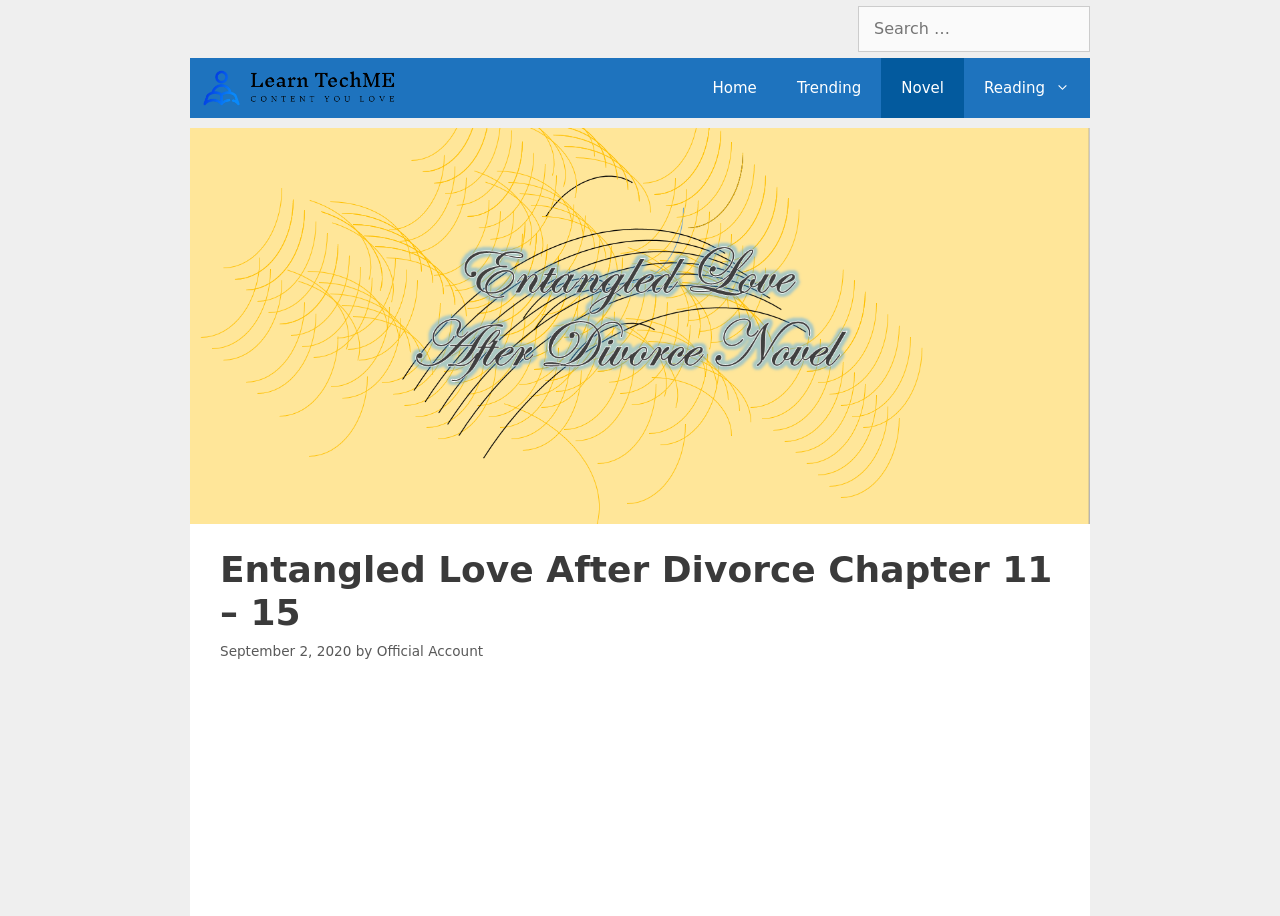What is the name of the novel?
Answer the question with a single word or phrase derived from the image.

Entangled Love After Divorce